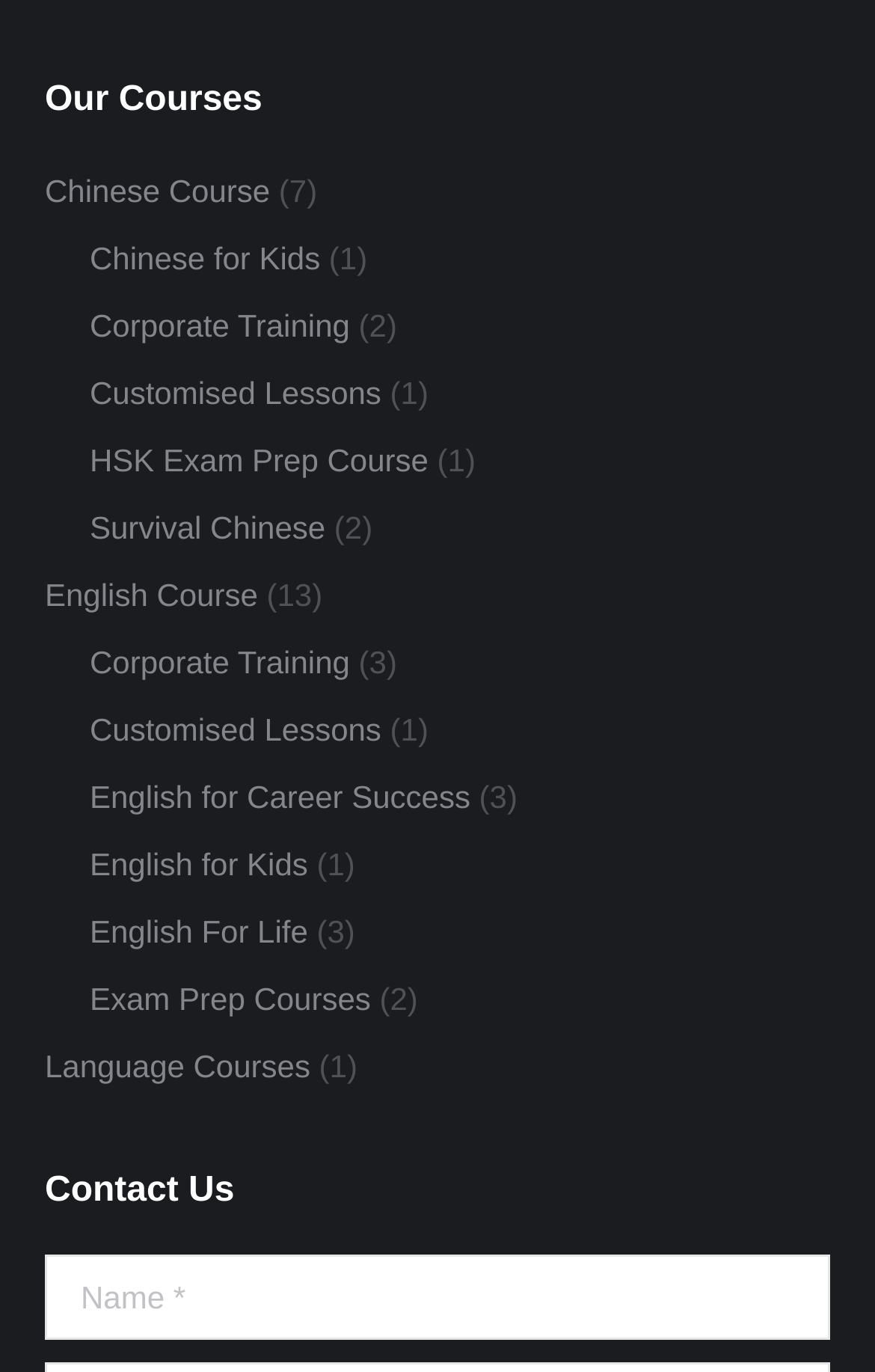Kindly determine the bounding box coordinates of the area that needs to be clicked to fulfill this instruction: "Fill in the Name field".

[0.051, 0.914, 0.949, 0.977]